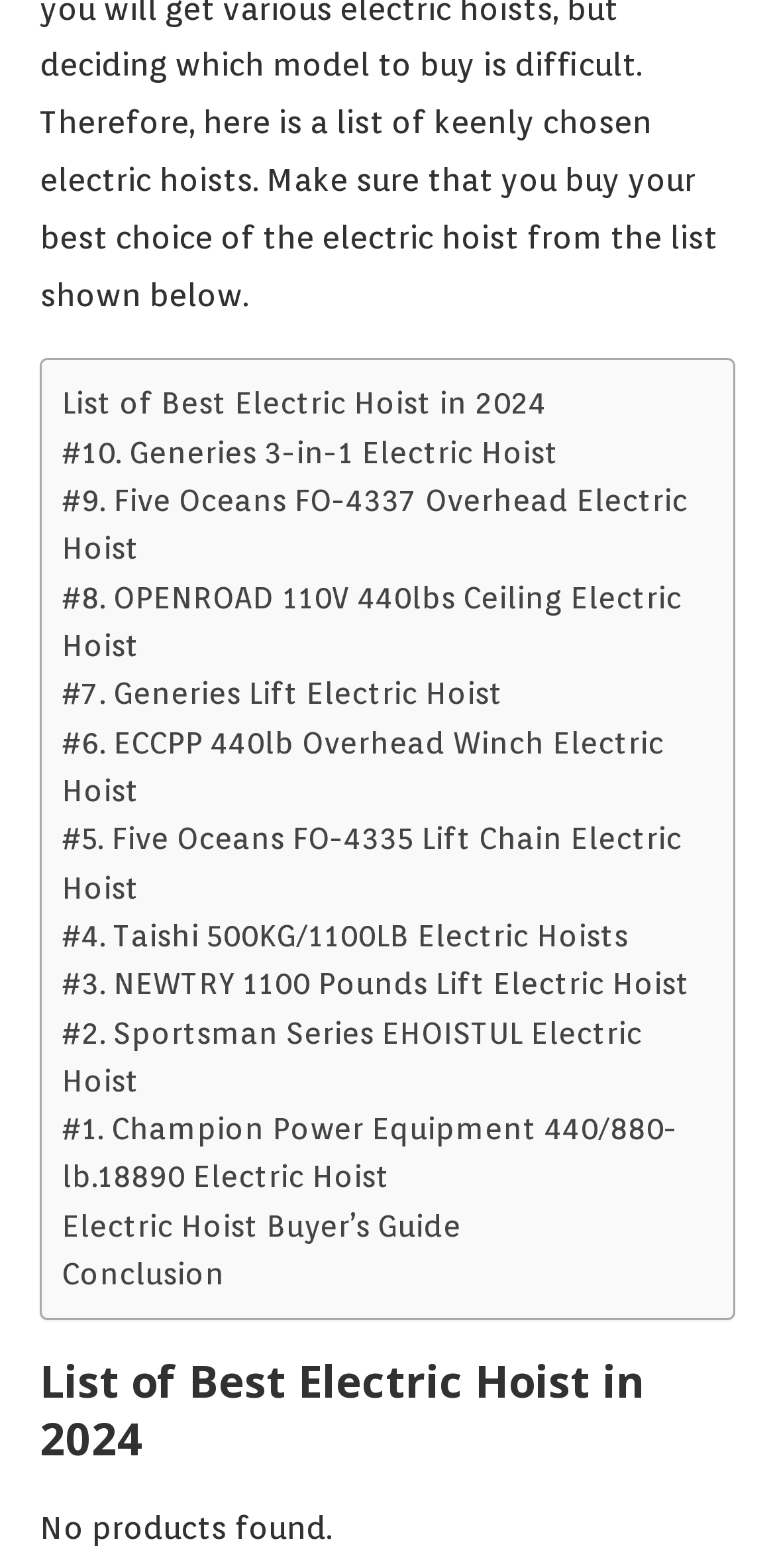Identify the bounding box coordinates of the HTML element based on this description: "Electric Hoist Buyer’s Guide".

[0.079, 0.767, 0.595, 0.798]